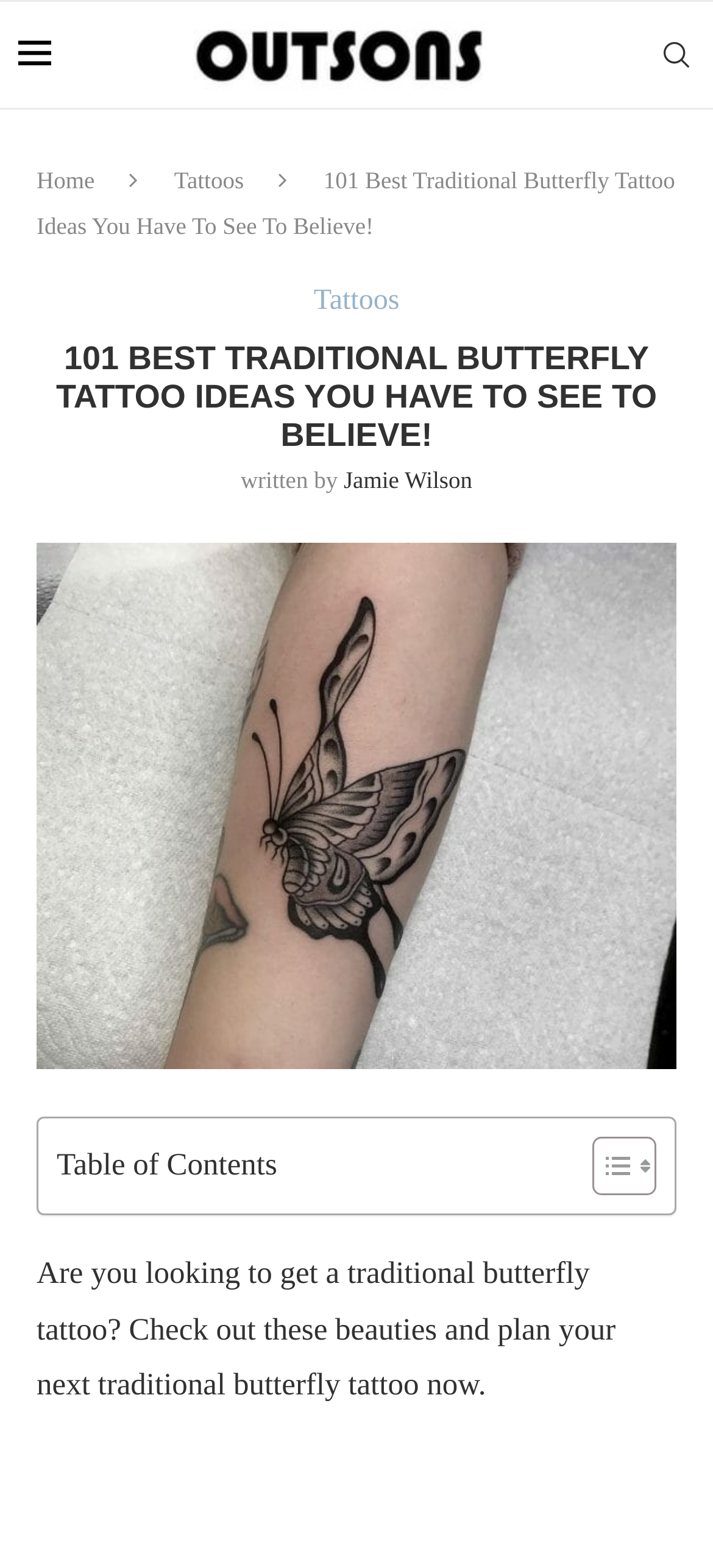Given the description of the UI element: "Jamie Wilson", predict the bounding box coordinates in the form of [left, top, right, bottom], with each value being a float between 0 and 1.

[0.482, 0.297, 0.662, 0.314]